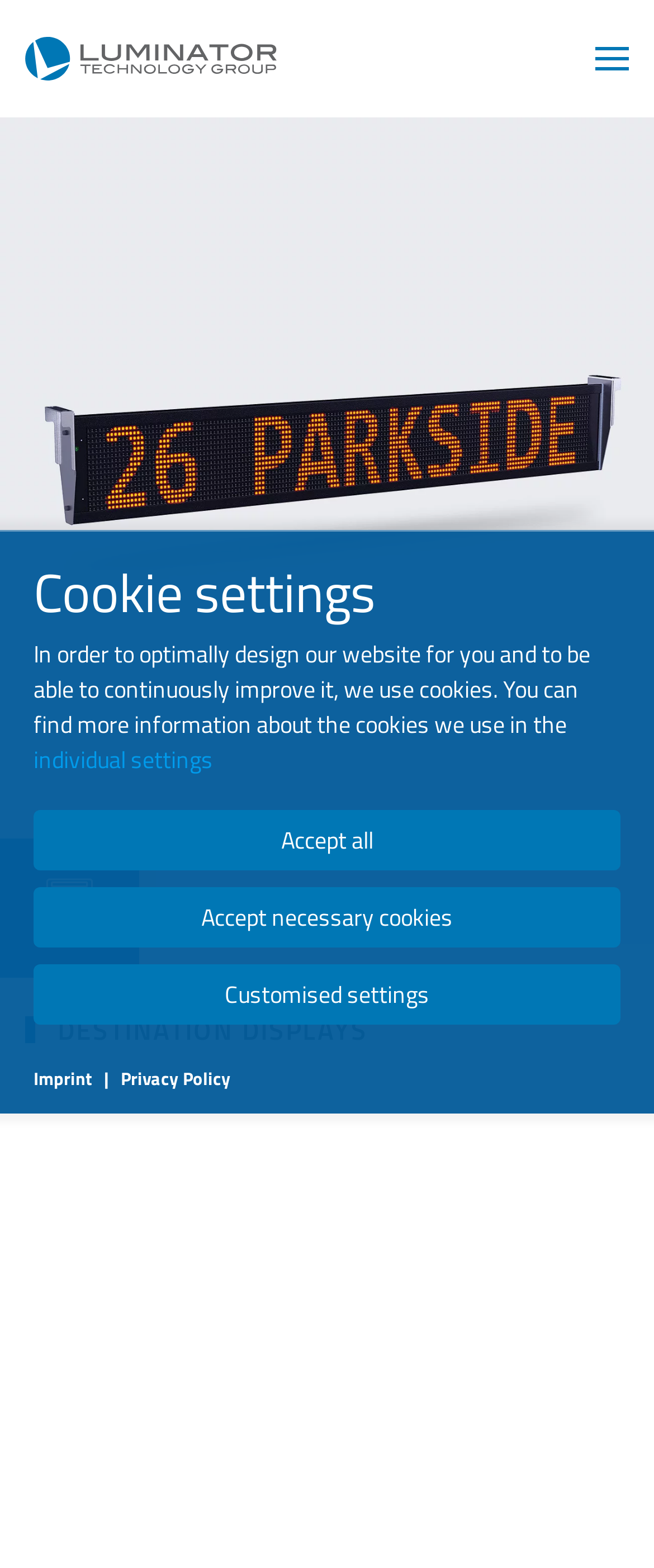What is the link 'Imprint' located next to?
Your answer should be a single word or phrase derived from the screenshot.

A vertical bar